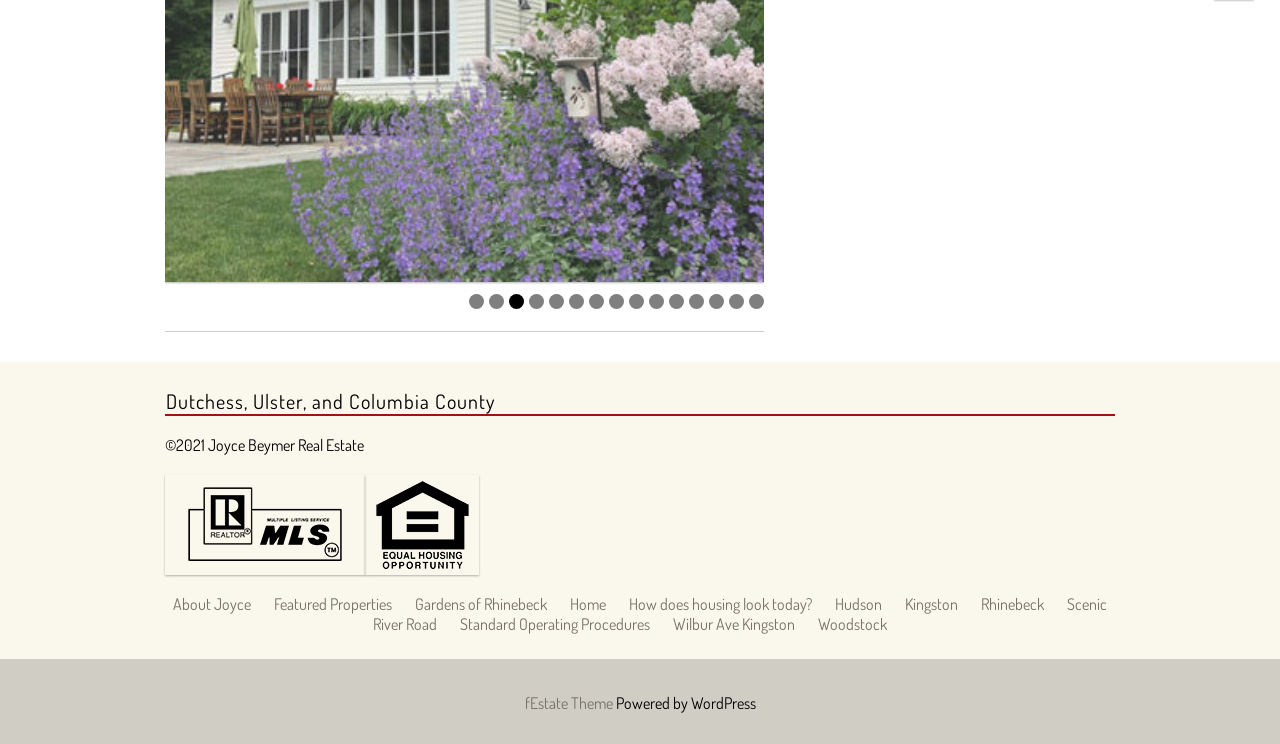Pinpoint the bounding box coordinates of the clickable element to carry out the following instruction: "View properties in Rhinebeck."

[0.766, 0.799, 0.816, 0.826]